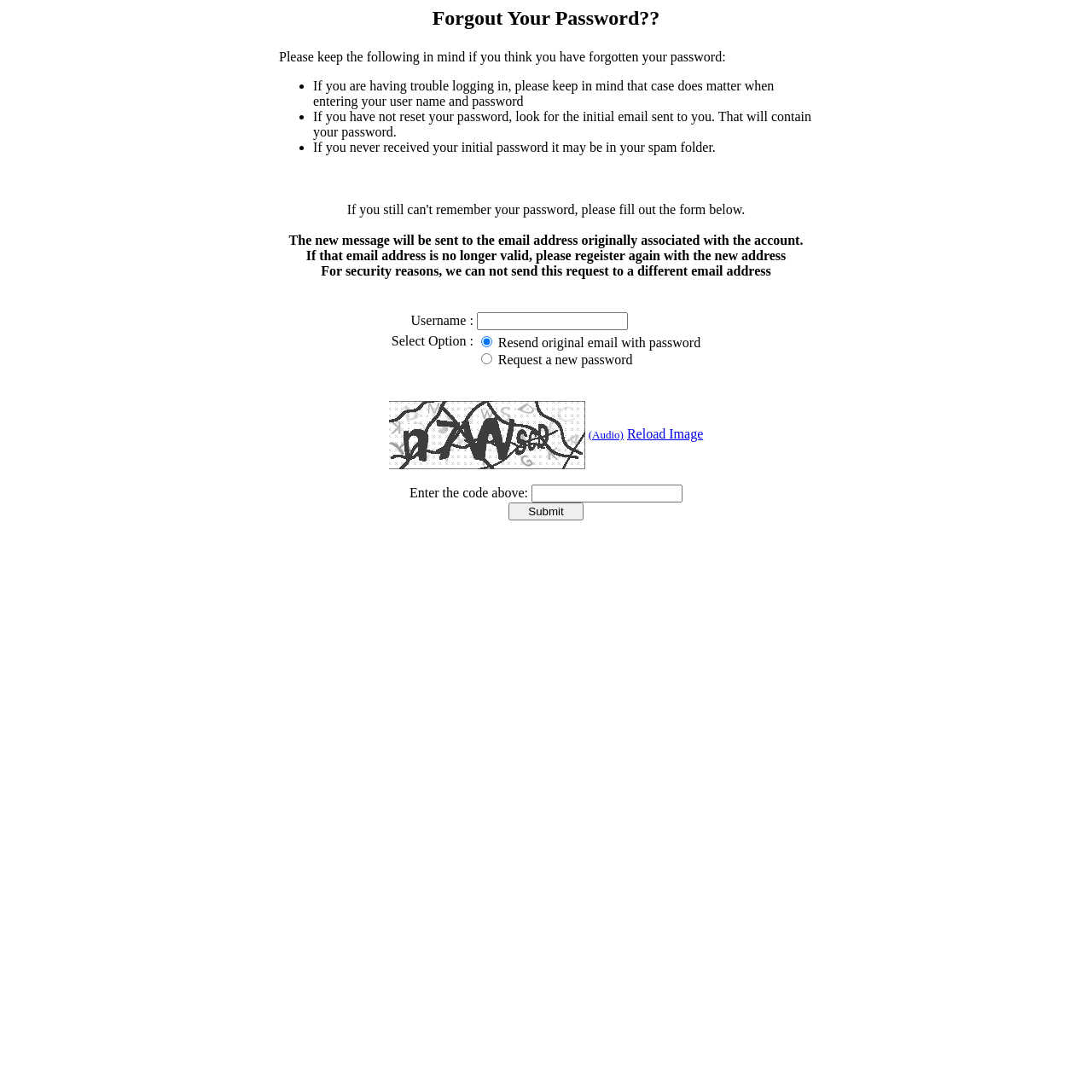Describe every aspect of the webpage in a detailed manner.

The webpage is focused on helping users who have forgotten their passwords. At the top, there is a heading that reads "Forget Your Password??" in a prominent position. Below this heading, there is a table that provides guidance on what to do if you're having trouble logging in. The table contains a list of three points, each marked with a bullet point, which advise users to keep in mind that case matters when entering their username and password, to look for the initial email sent to them if they haven't reset their password, and to check their spam folder if they never received their initial password.

Following this guidance, there are three paragraphs of text that provide additional information. The first paragraph explains that a new message will be sent to the email address originally associated with the account. The second paragraph advises users to re-register with a new address if the original email address is no longer valid. The third paragraph states that for security reasons, the request cannot be sent to a different email address.

Below these paragraphs, there is a form with two rows of input fields. The first row has a label "Username :" and a text box next to it. The second row has a label "Select Option :" and two radio buttons with options "Resend original email with password" and "Request a new password". The first radio button is selected by default.

To the right of the form, there is an image, and below it, there are two links: "(Audio)" and "Reload Image". Further down, there is a text box with a label "Enter the code above:" and a submit button next to it. The submit button has the text "Submit" on it.